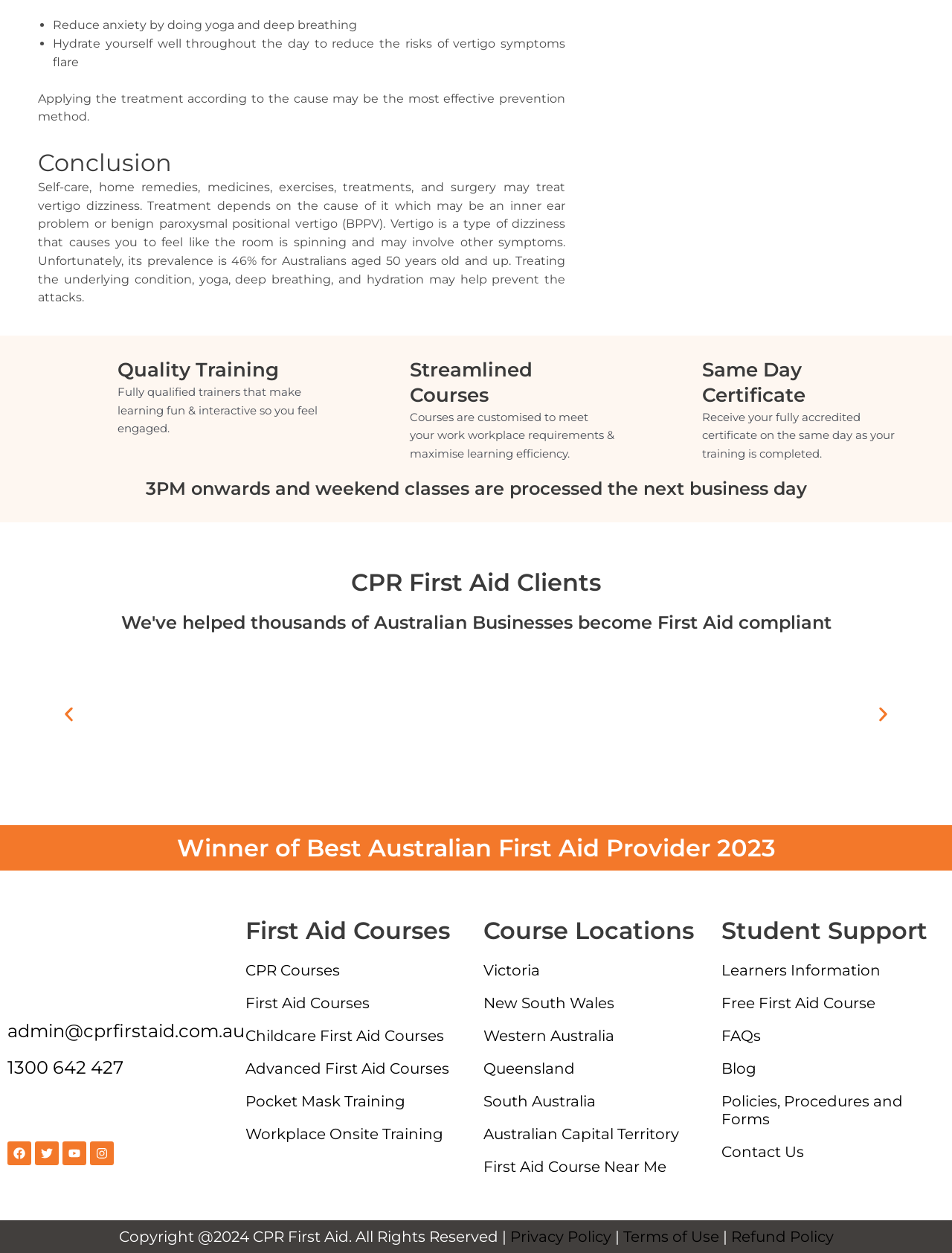Find the bounding box coordinates for the element that must be clicked to complete the instruction: "Click the 'Quality Training' heading". The coordinates should be four float numbers between 0 and 1, indicated as [left, top, right, bottom].

[0.123, 0.286, 0.339, 0.306]